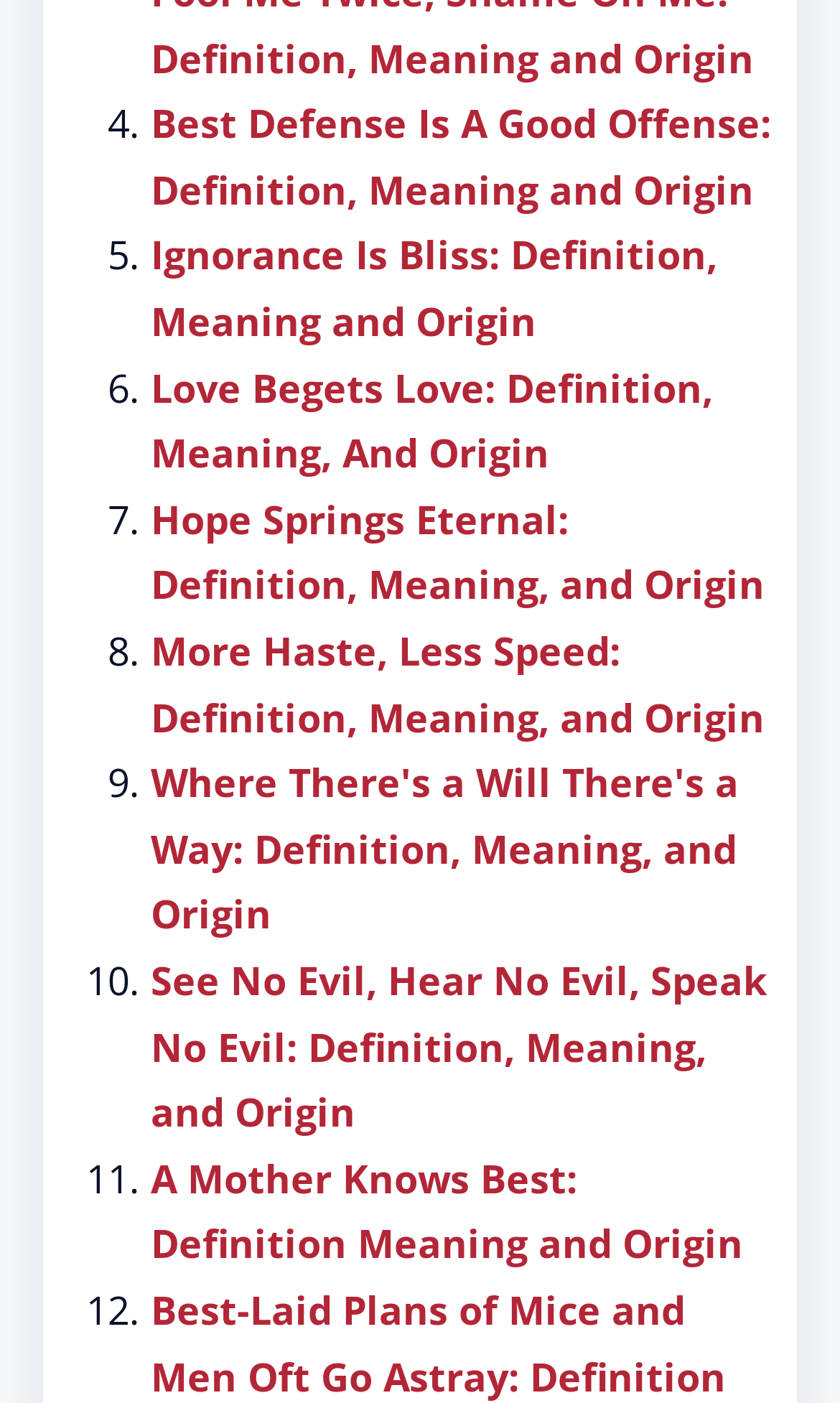Please identify the bounding box coordinates of the element I should click to complete this instruction: 'Explore the meaning of 'A Mother Knows Best''. The coordinates should be given as four float numbers between 0 and 1, like this: [left, top, right, bottom].

[0.179, 0.821, 0.885, 0.905]